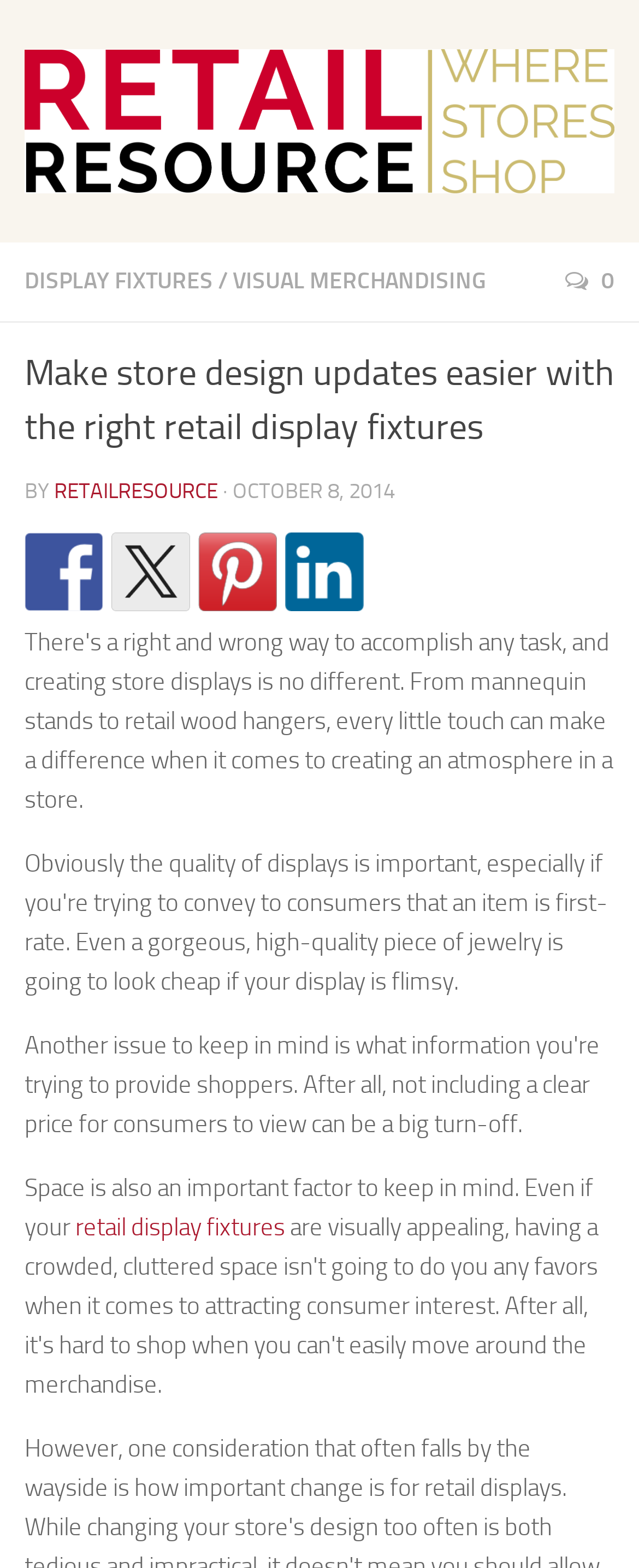What is the topic of the article?
Refer to the image and provide a concise answer in one word or phrase.

retail display fixtures